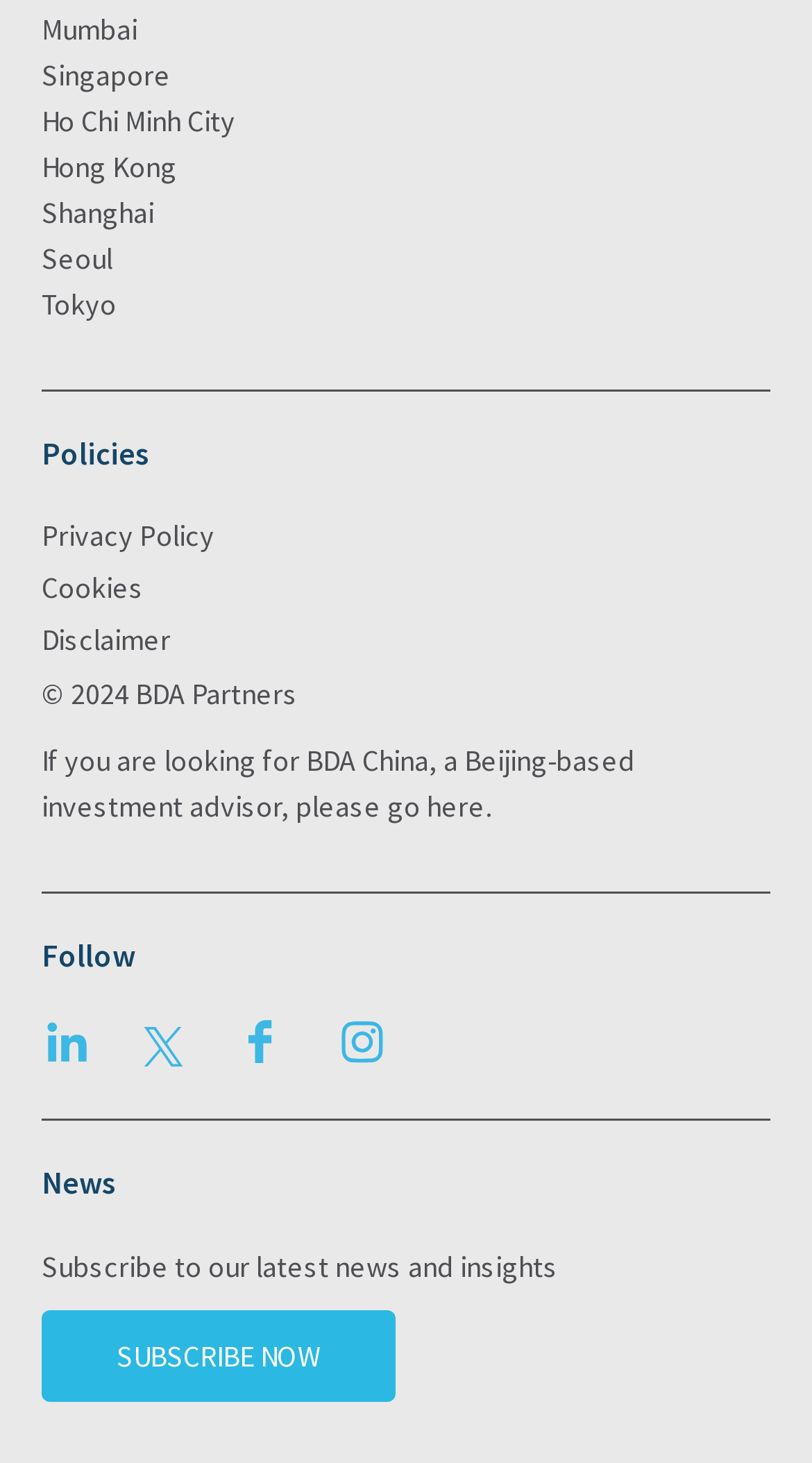What cities are listed at the top?
Using the visual information, respond with a single word or phrase.

Mumbai, Singapore, etc.